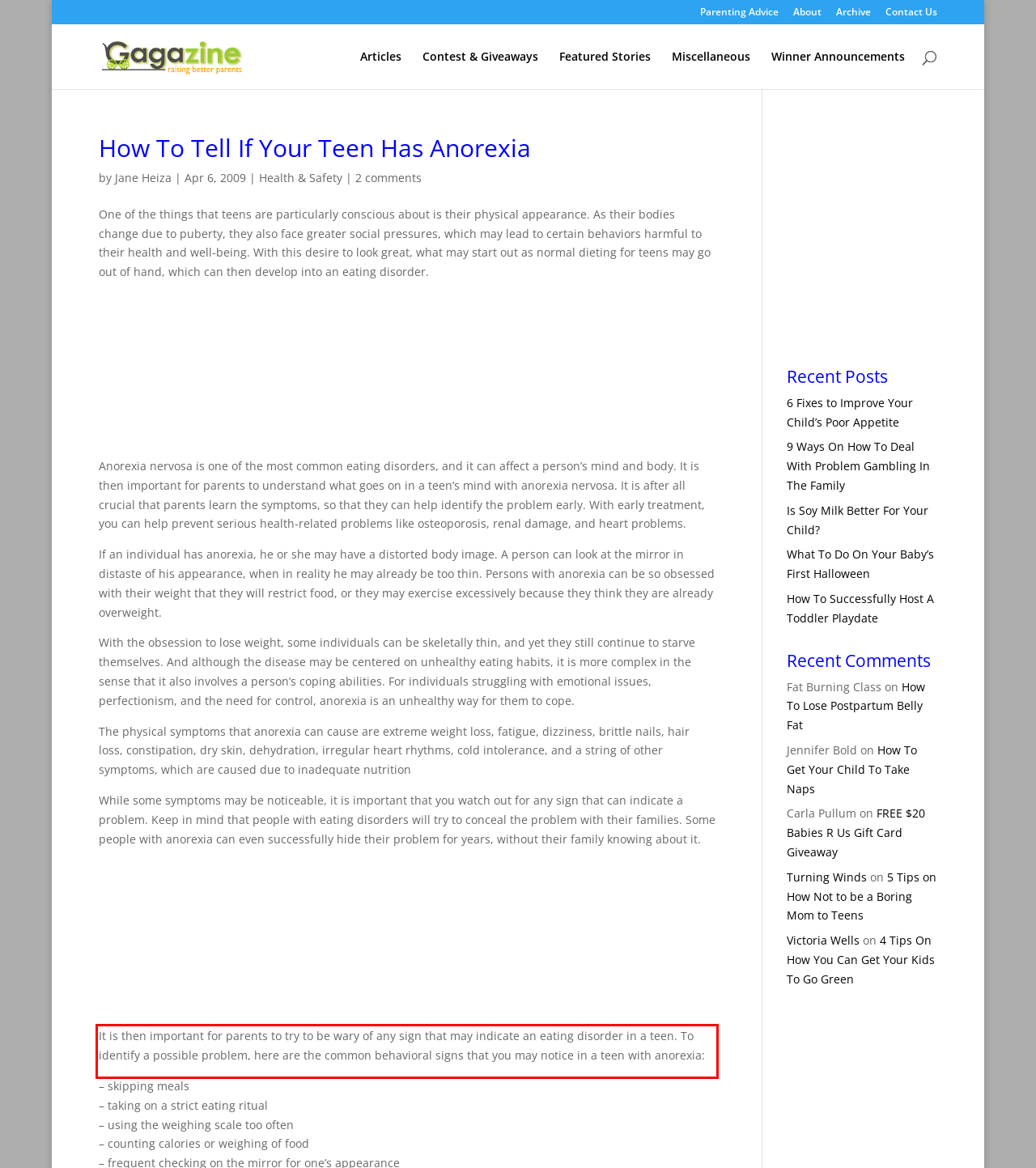From the given screenshot of a webpage, identify the red bounding box and extract the text content within it.

It is then important for parents to try to be wary of any sign that may indicate an eating disorder in a teen. To identify a possible problem, here are the common behavioral signs that you may notice in a teen with anorexia: